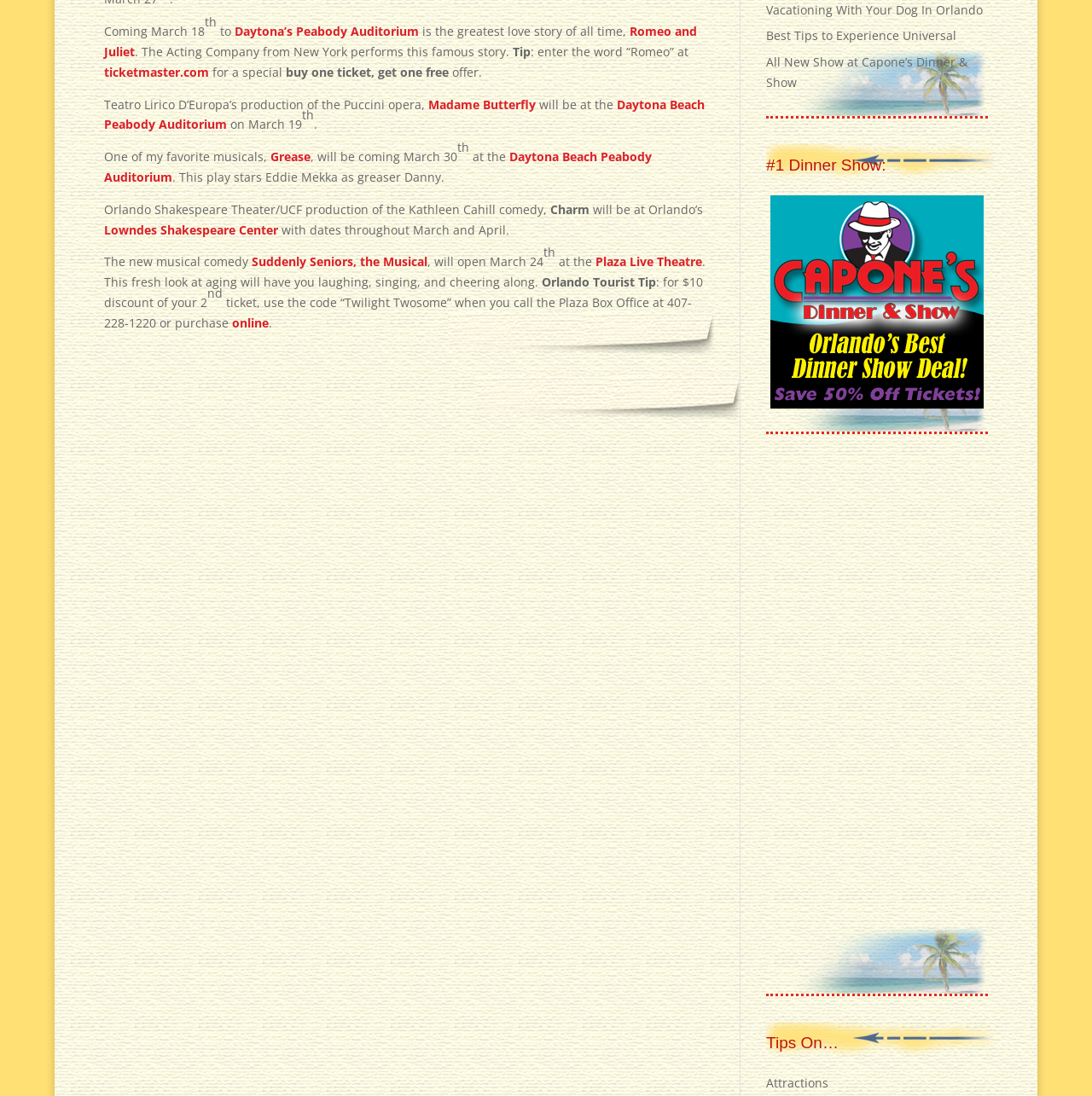Using the provided element description: "Daytona Beach Peabody Auditorium", determine the bounding box coordinates of the corresponding UI element in the screenshot.

[0.095, 0.136, 0.597, 0.169]